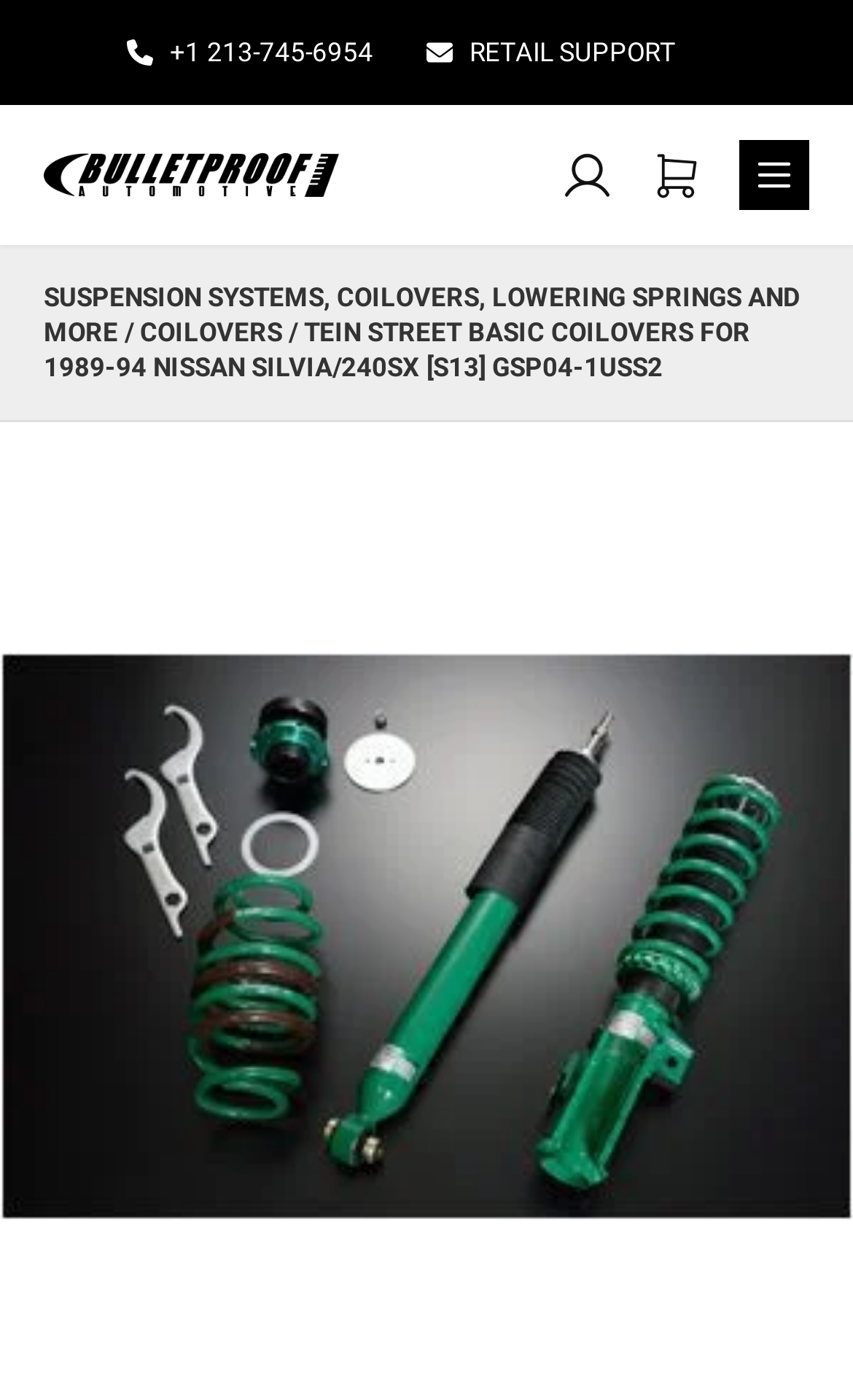What is the logo on the top left?
Give a single word or phrase answer based on the content of the image.

Bulletproof Automotive Logo